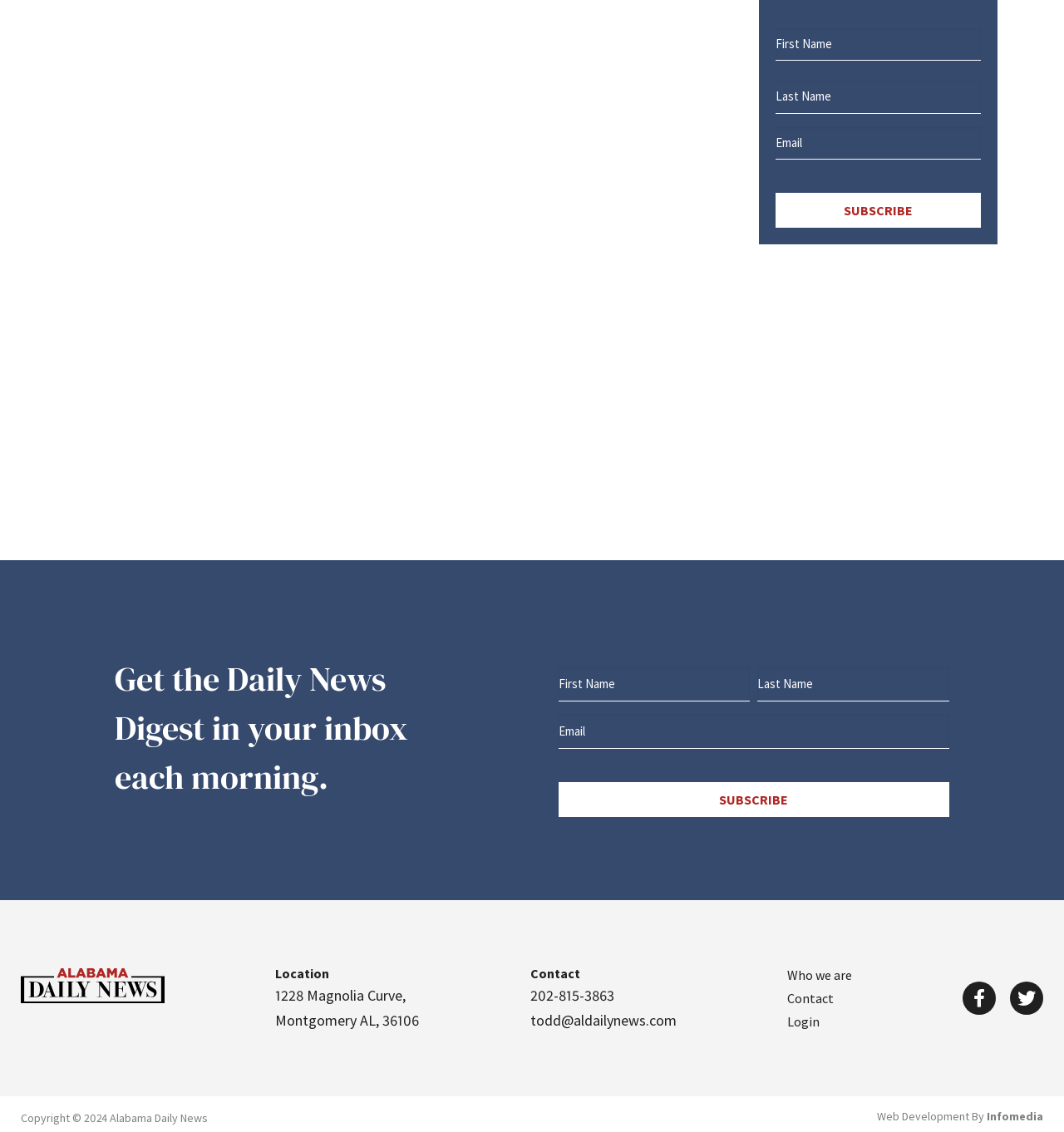Identify the bounding box coordinates of the HTML element based on this description: "aria-label="Advertisement" title="3rd party ad content"".

[0.713, 0.245, 0.948, 0.429]